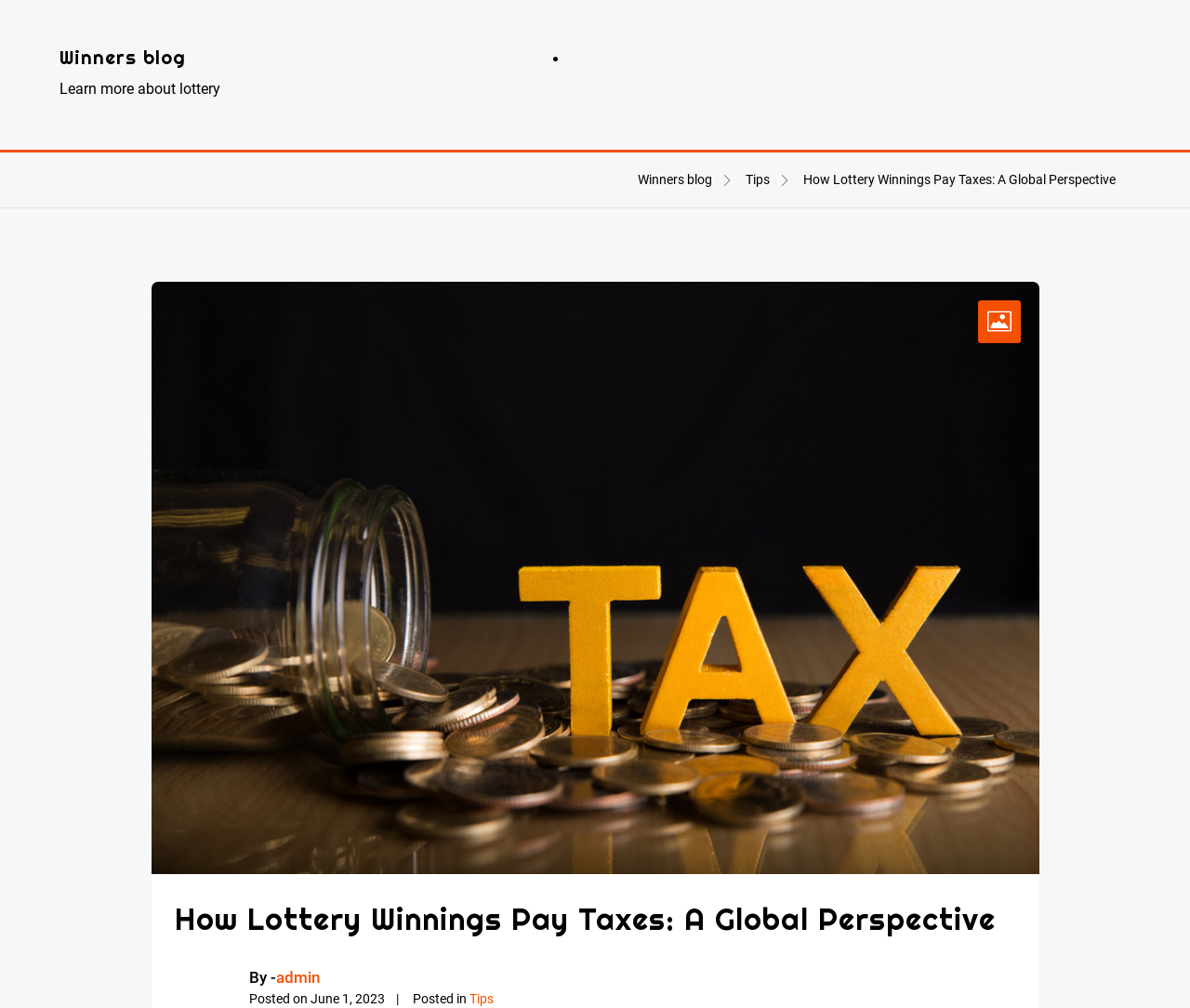Summarize the webpage in an elaborate manner.

The webpage appears to be a blog post titled "How Lottery Winnings Pay Taxes: A Global Perspective" on the "Winners blog" platform. At the top left of the page, there is a heading with the blog's name, "Winners blog", which is also a clickable link. Next to it, there is a short phrase "Learn more about lottery".

Below the blog's name, there is a list of links, including "Winners blog" and "Tips", which are likely navigation links. The main title of the blog post, "How Lottery Winnings Pay Taxes: A Global Perspective", is located on the right side of the page, with a link to the word "taxes" that has an associated image.

Under the main title, there is a section with the author's name, "admin", and the post's date, "June 1, 2023". The post is categorized under "Tips", which is also a clickable link.

The overall structure of the page suggests that it is a blog post with a clear title, author, and date, and is part of a larger blog platform with navigation links at the top.